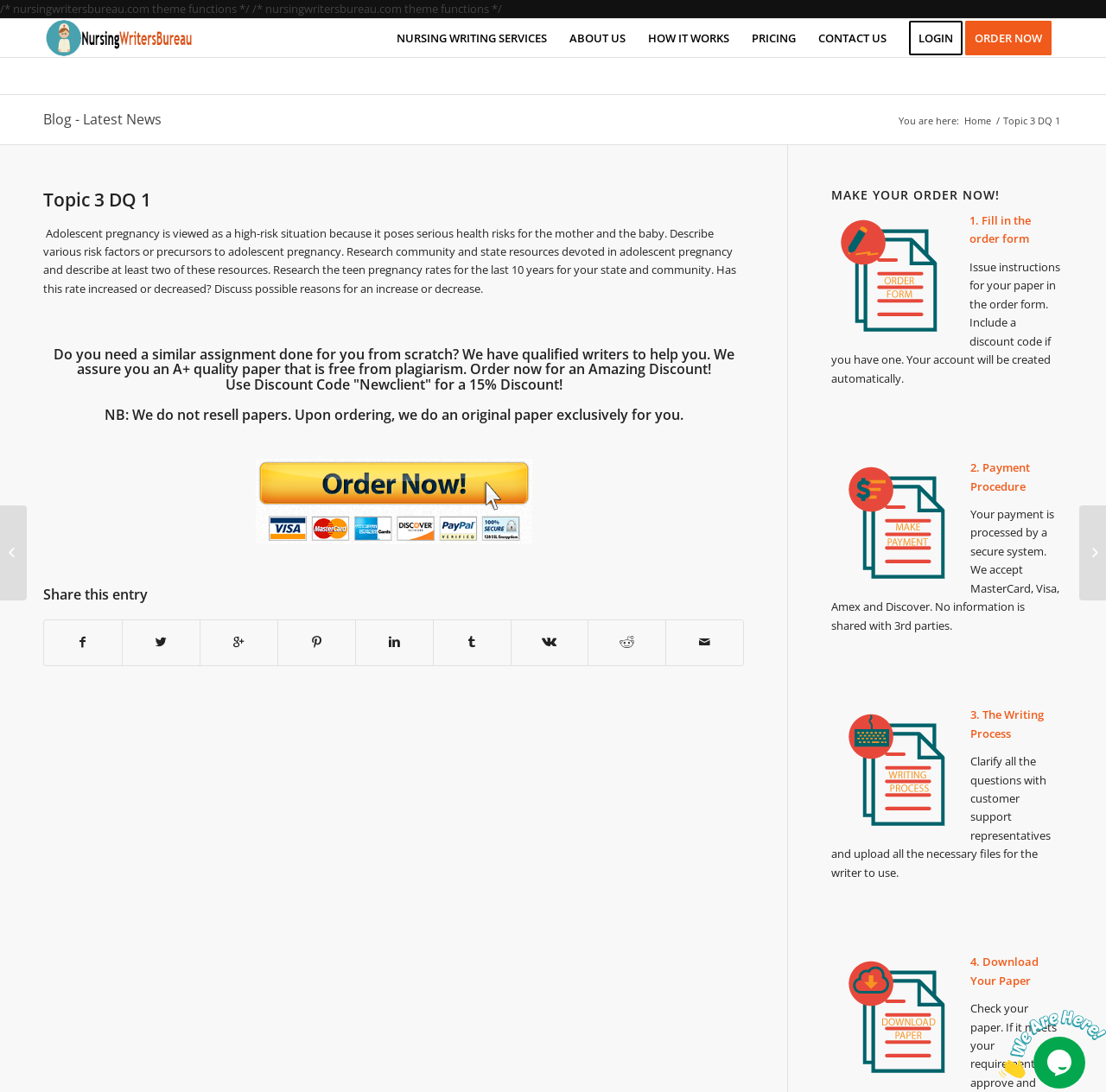Specify the bounding box coordinates of the area that needs to be clicked to achieve the following instruction: "Visit the 'NURSING WRITING SERVICES' page".

[0.348, 0.018, 0.505, 0.053]